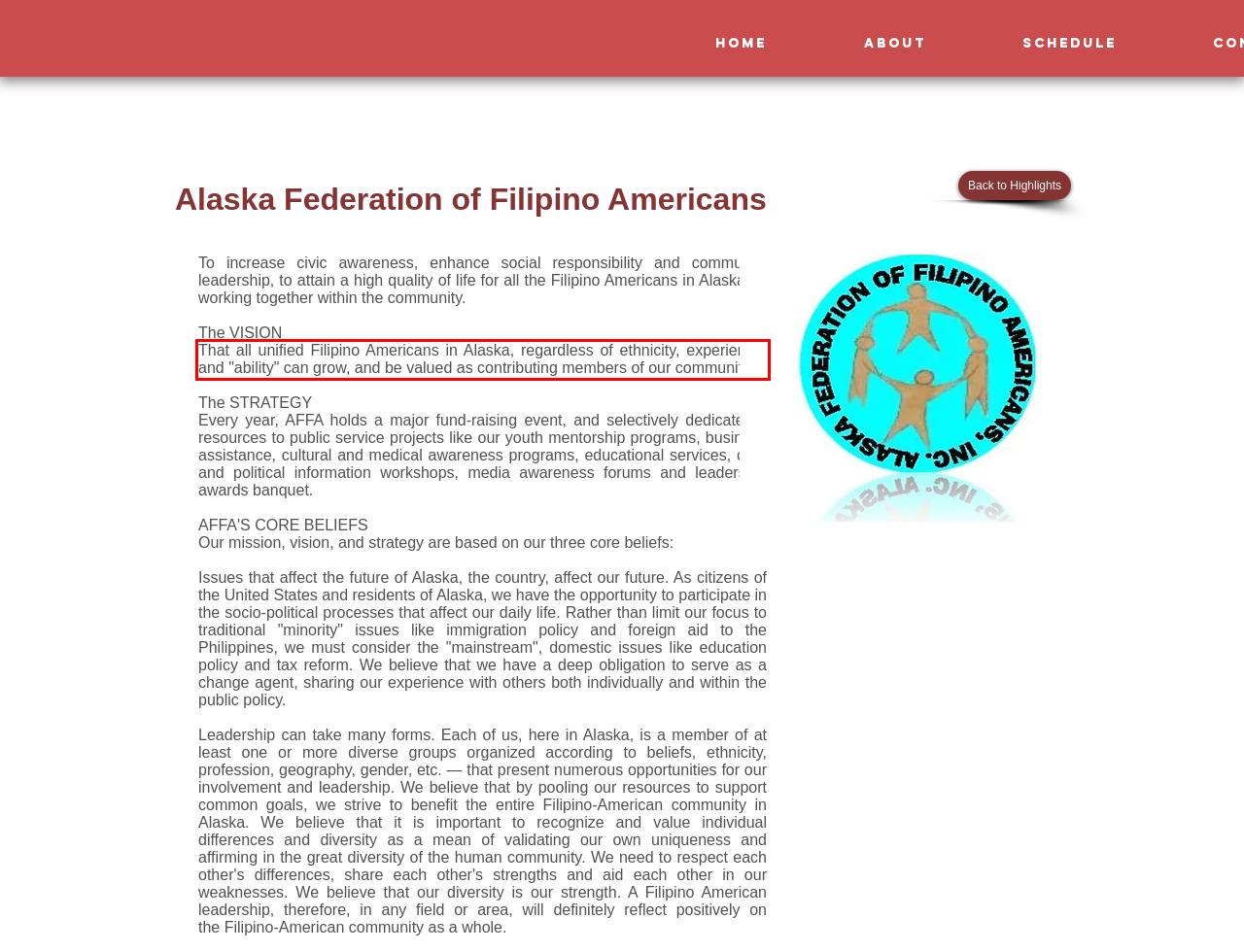Please perform OCR on the text within the red rectangle in the webpage screenshot and return the text content.

That all unified Filipino Americans in Alaska, regardless of ethnicity, experience, and "ability" can grow, and be valued as contributing members of our community.